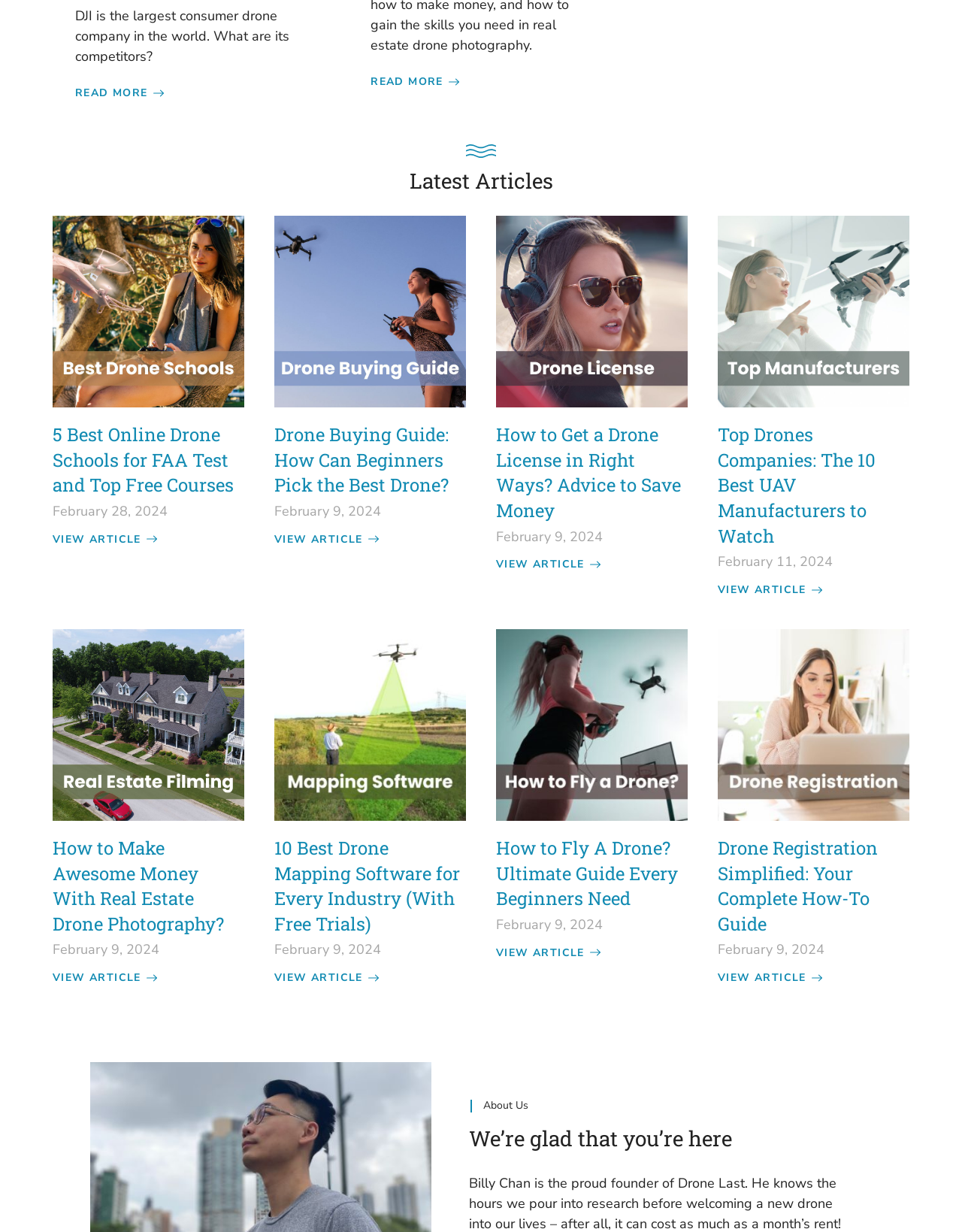Can you provide the bounding box coordinates for the element that should be clicked to implement the instruction: "Get information about drone license"?

[0.516, 0.452, 0.624, 0.465]